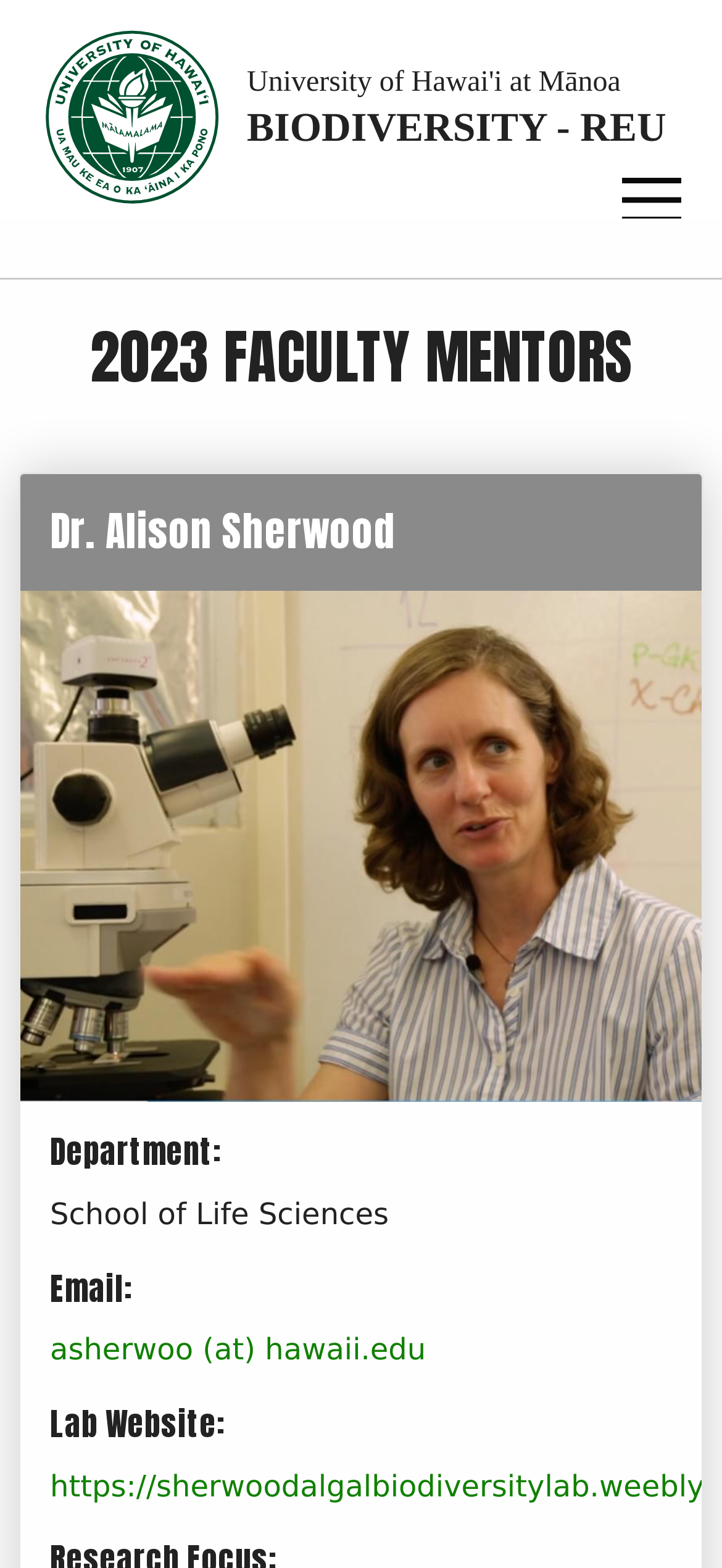Extract the text of the main heading from the webpage.

2023 FACULTY MENTORS